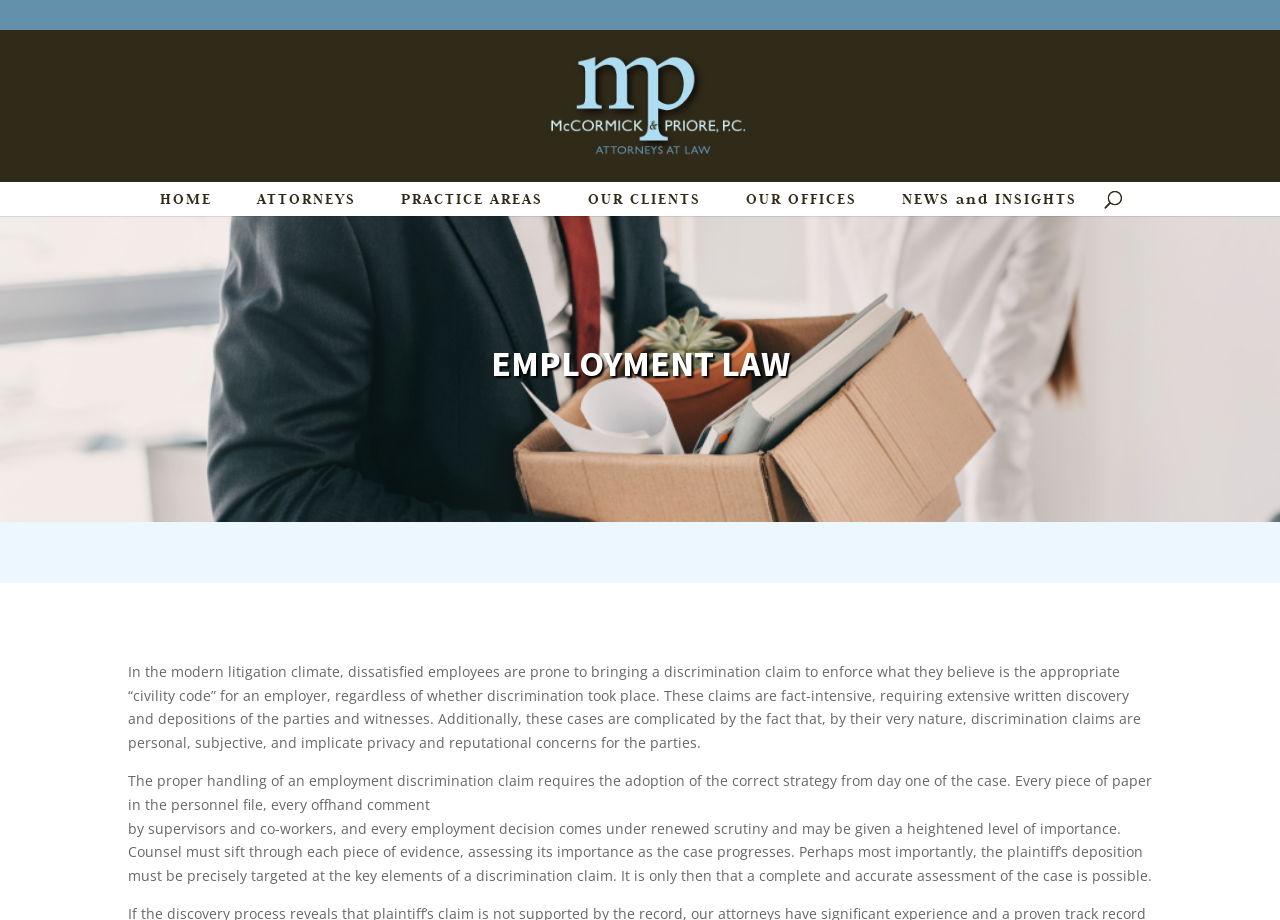Provide a short answer to the following question with just one word or phrase: What type of claims are discussed in the main content?

Discrimination claims